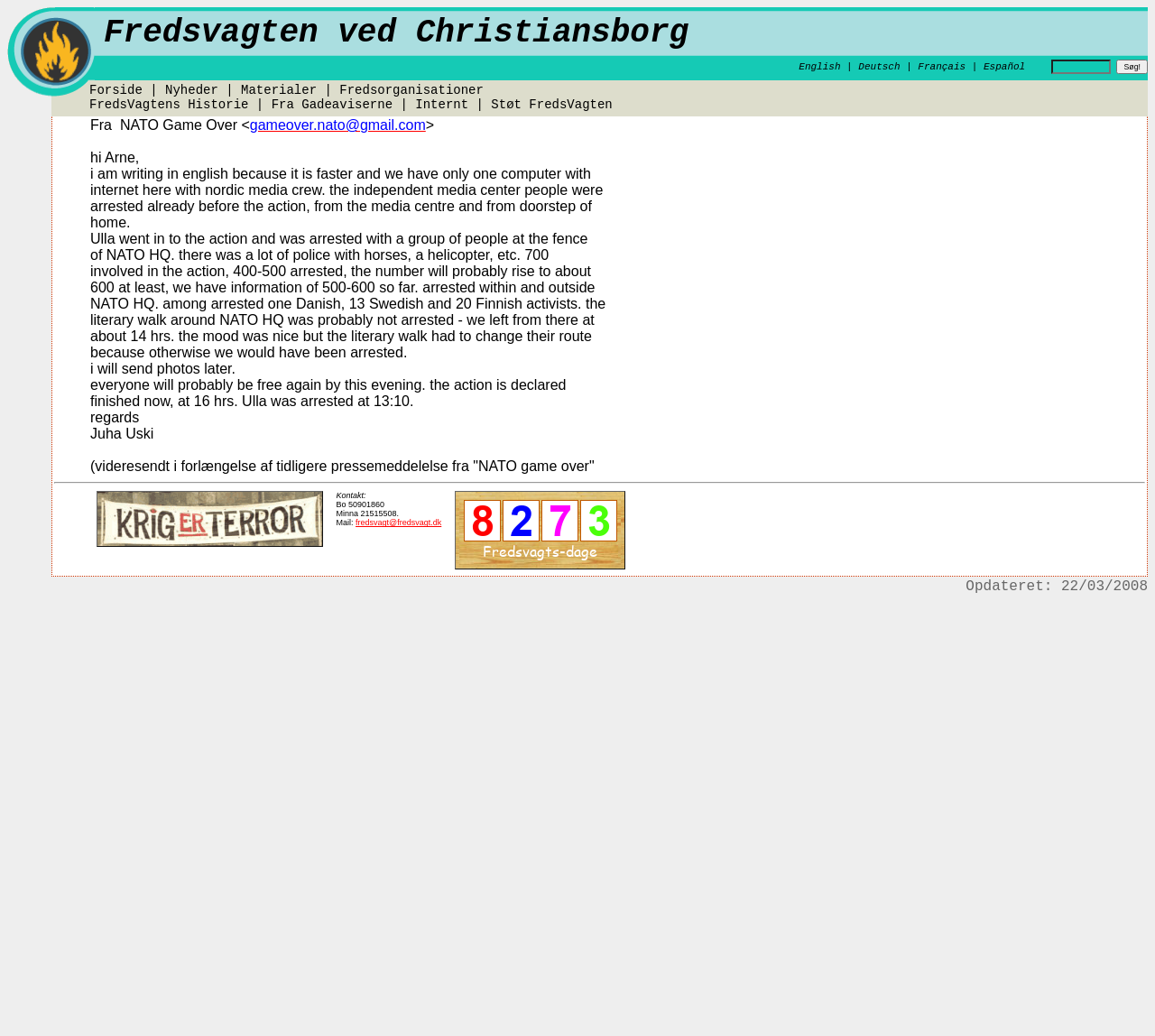Determine the bounding box coordinates of the region I should click to achieve the following instruction: "View Nyheder". Ensure the bounding box coordinates are four float numbers between 0 and 1, i.e., [left, top, right, bottom].

[0.143, 0.08, 0.189, 0.094]